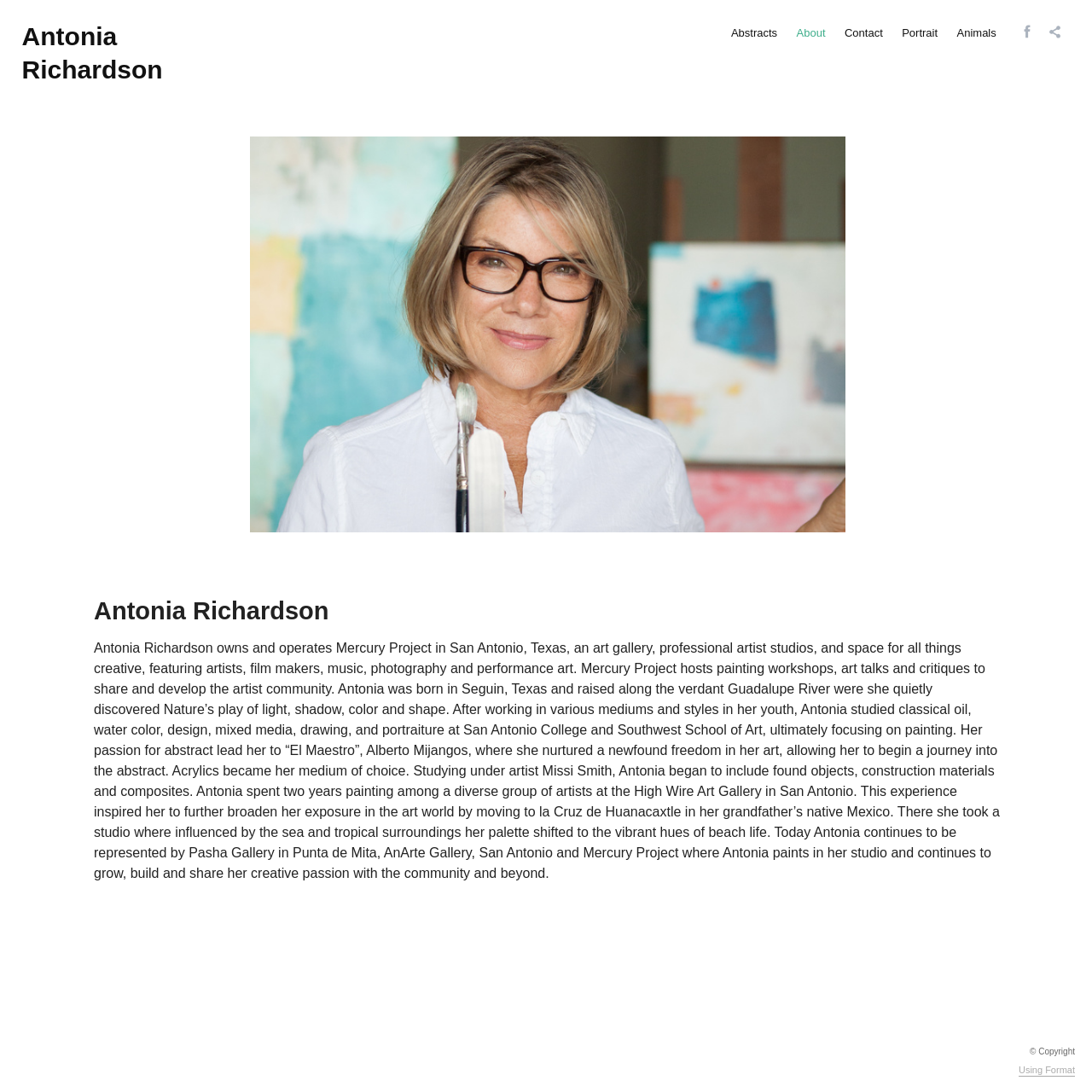Please determine the bounding box coordinates of the area that needs to be clicked to complete this task: 'Click the About Us link'. The coordinates must be four float numbers between 0 and 1, formatted as [left, top, right, bottom].

None